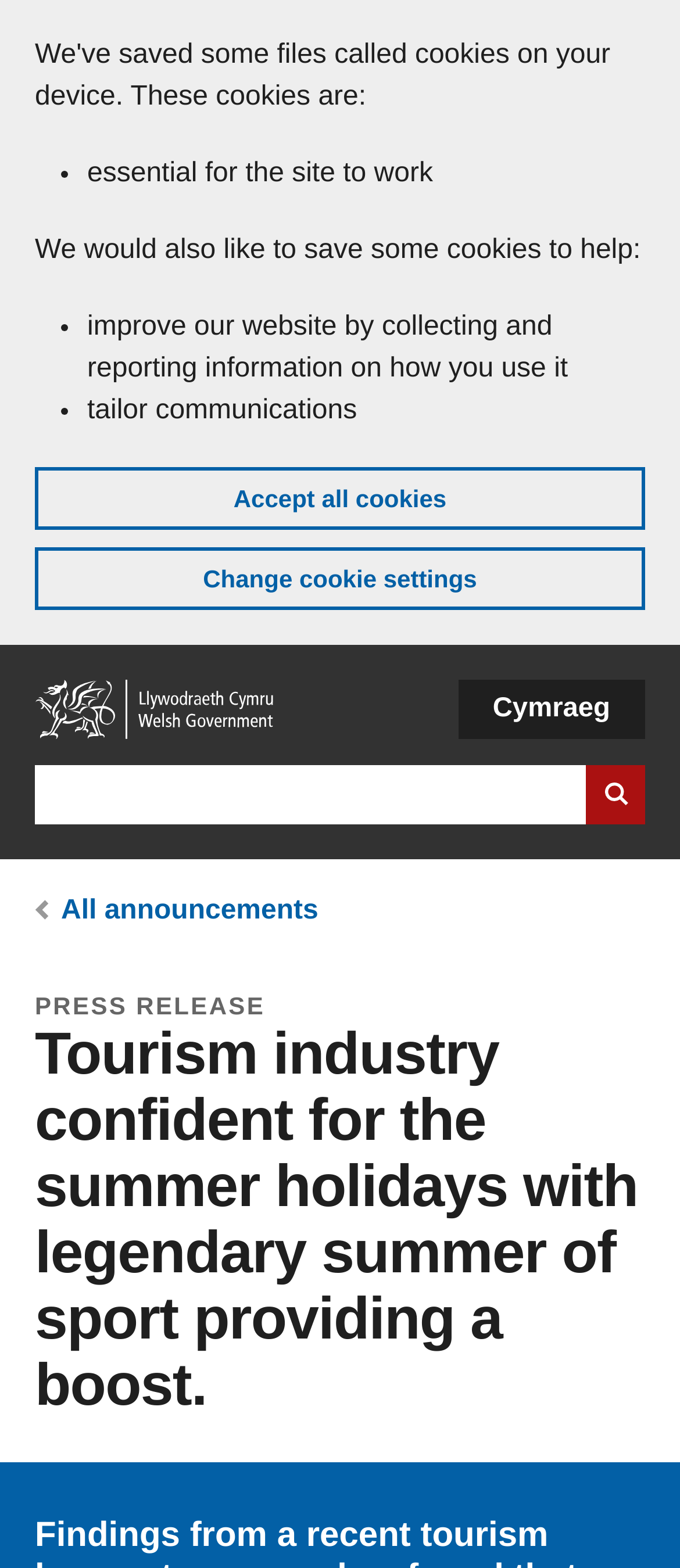What is the category of the press release? Examine the screenshot and reply using just one word or a brief phrase.

Tourism industry